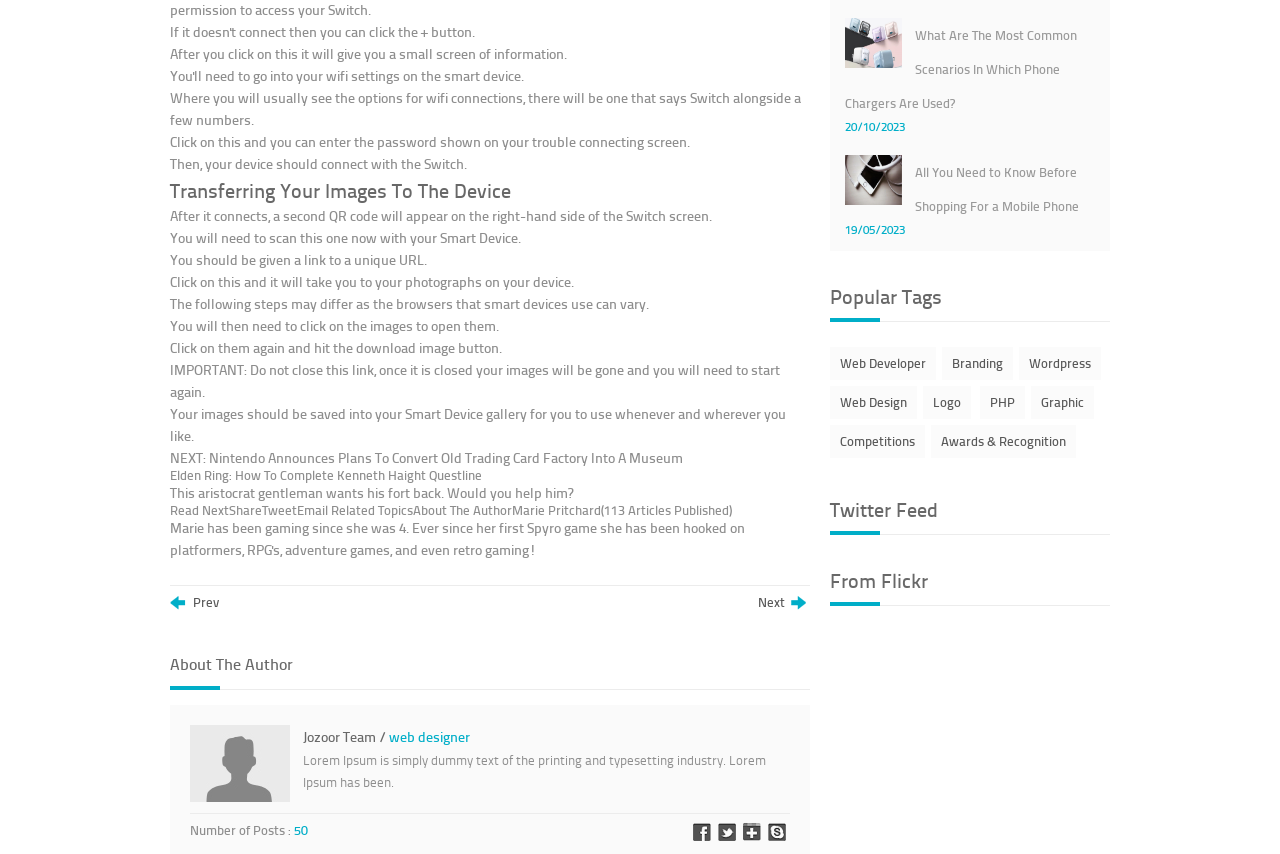Show me the bounding box coordinates of the clickable region to achieve the task as per the instruction: "Click on the image 'What Are The Most Common Scenarios In Which Phone Chargers Are Used?'".

[0.66, 0.021, 0.705, 0.08]